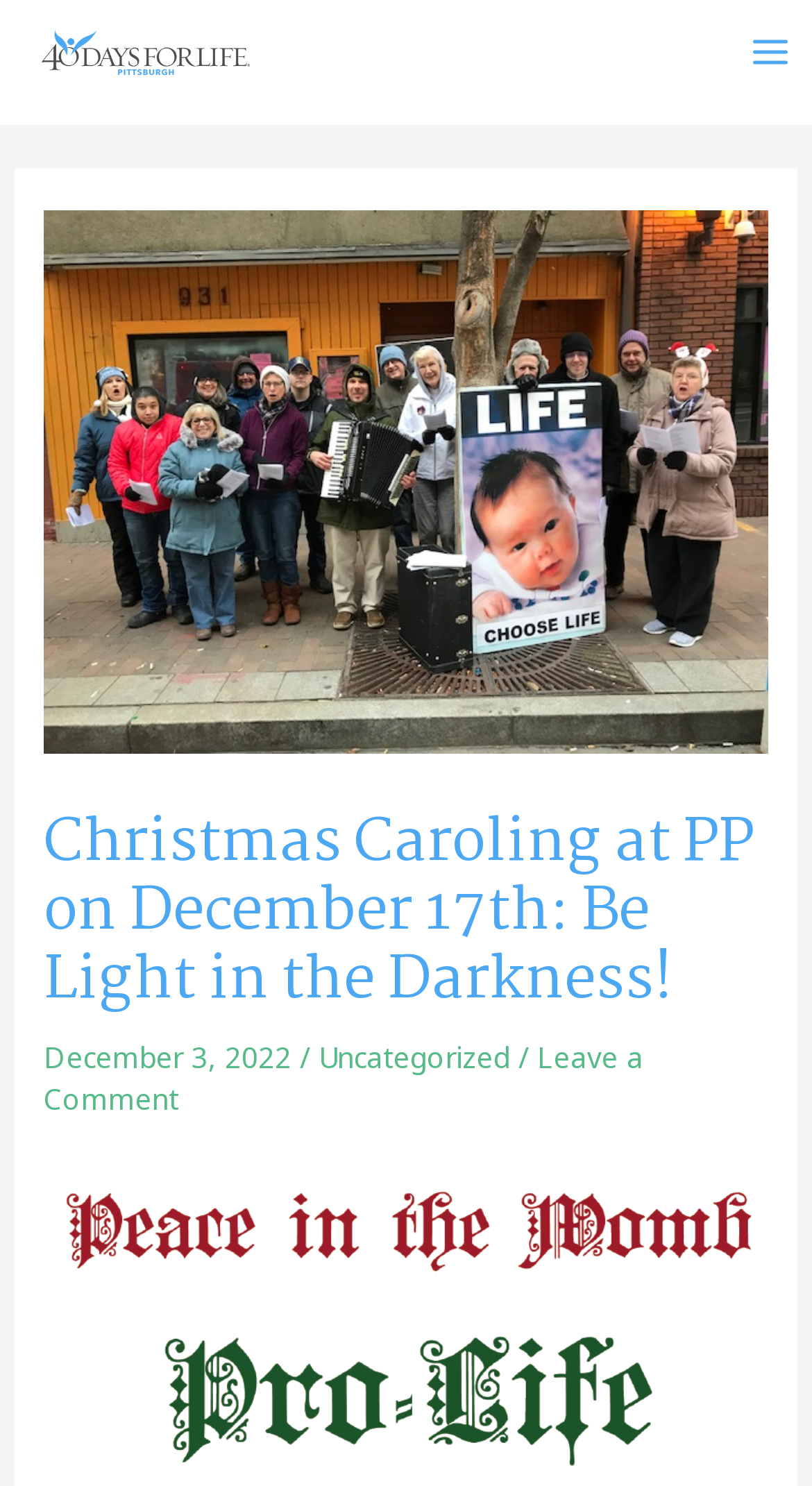Is the main menu expanded?
Offer a detailed and exhaustive answer to the question.

The button 'Main Menu' has an attribute 'expanded: False' which suggests that the main menu is not expanded.